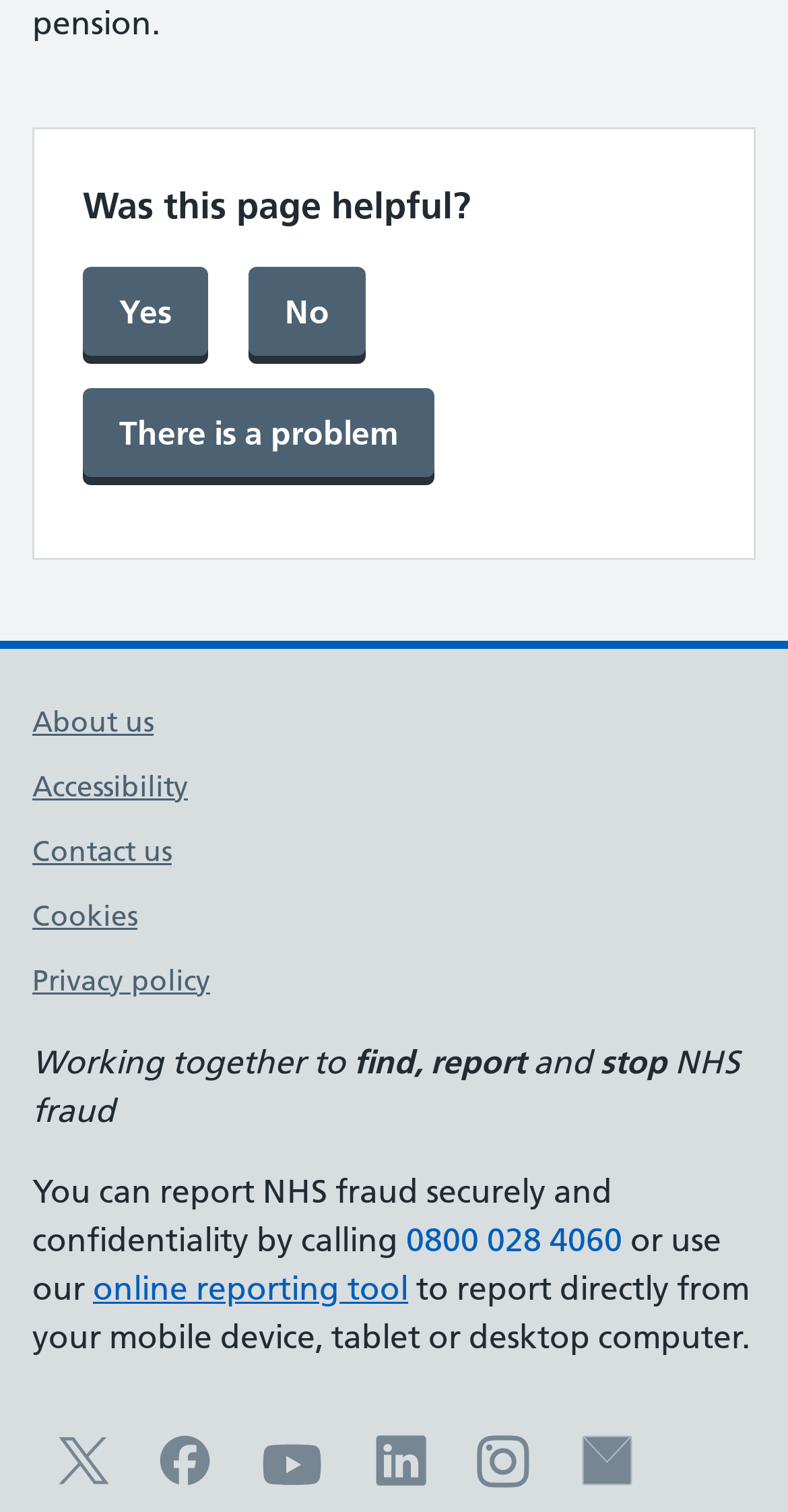Look at the image and give a detailed response to the following question: What is the purpose of the webpage?

I inferred the purpose of the webpage by looking at the text 'Working together to find, report and stop NHS fraud' and the presence of a phone number and online reporting tool to report NHS fraud.